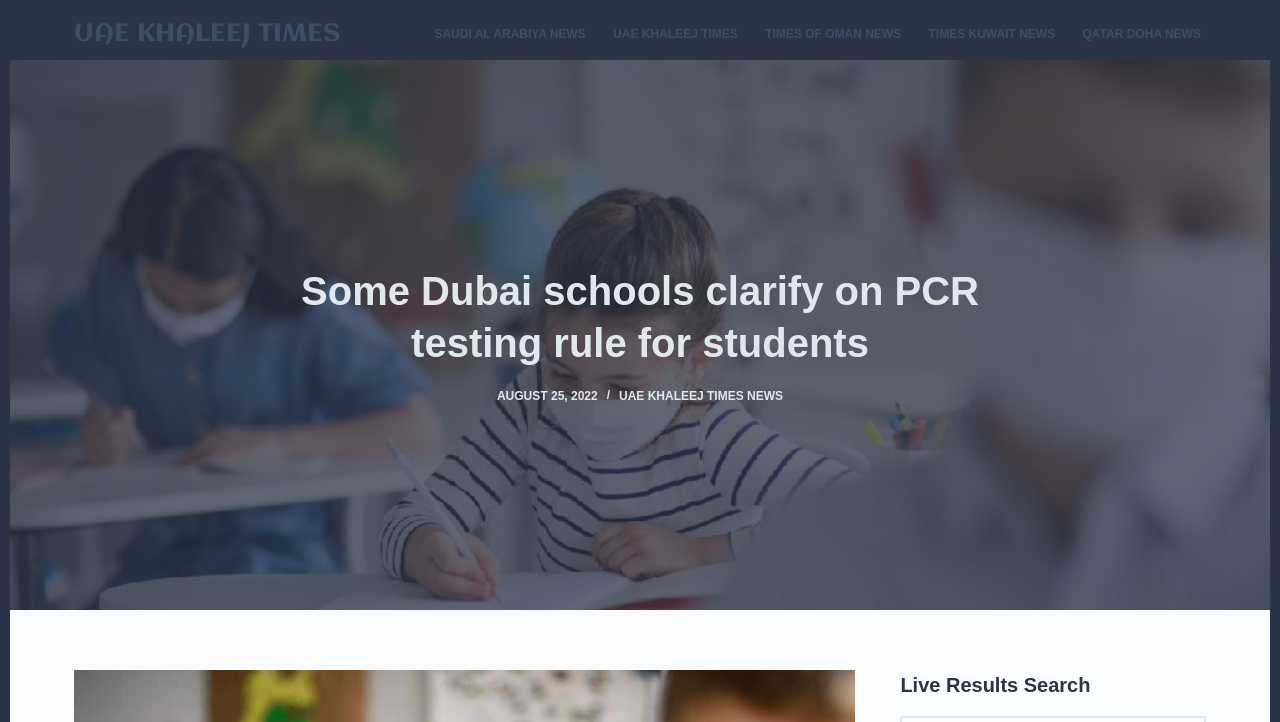Find the bounding box coordinates for the HTML element described as: "UAE Khaleej Times News". The coordinates should consist of four float values between 0 and 1, i.e., [left, top, right, bottom].

[0.484, 0.539, 0.612, 0.558]